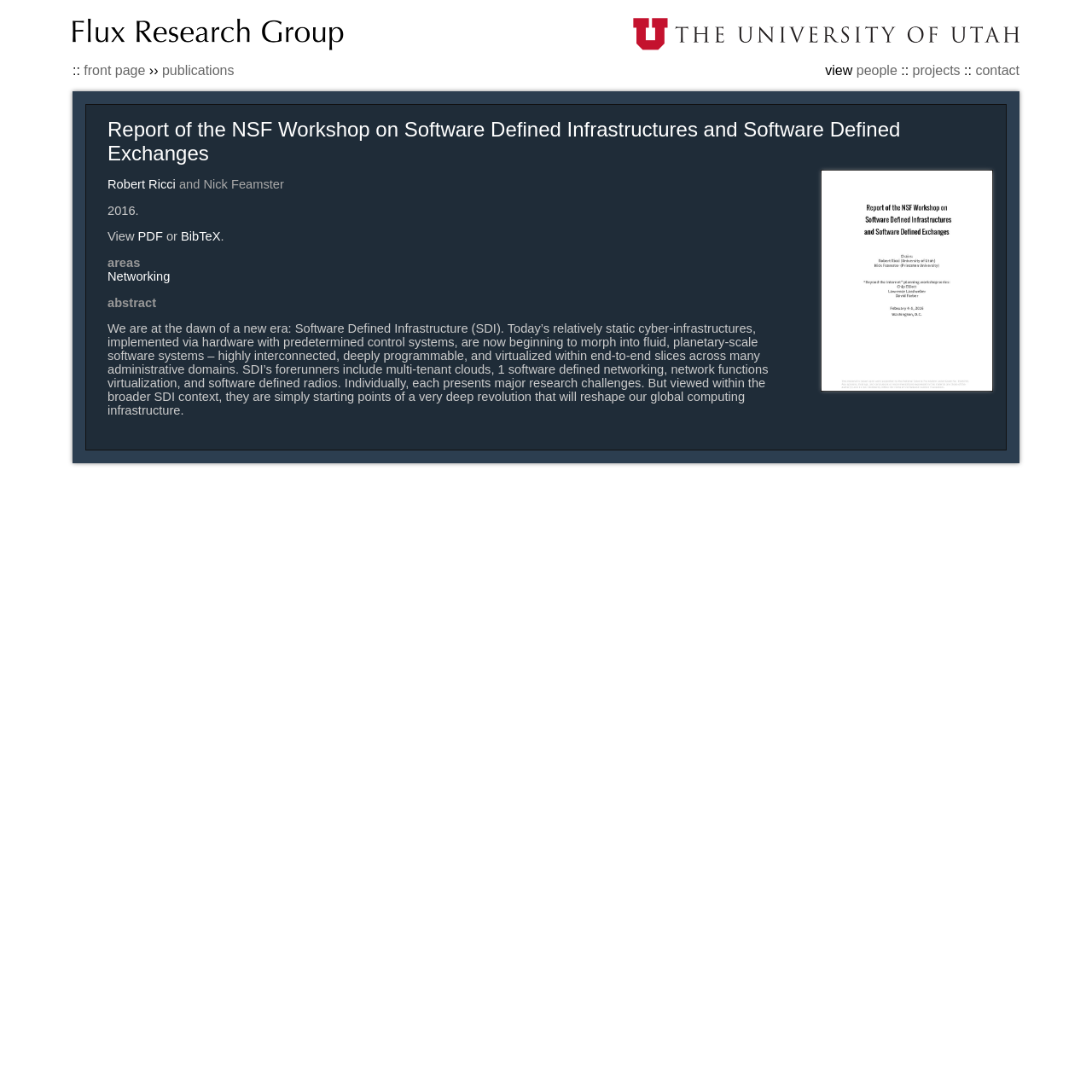What is the name of the research group?
Provide a short answer using one word or a brief phrase based on the image.

Flux Research Group